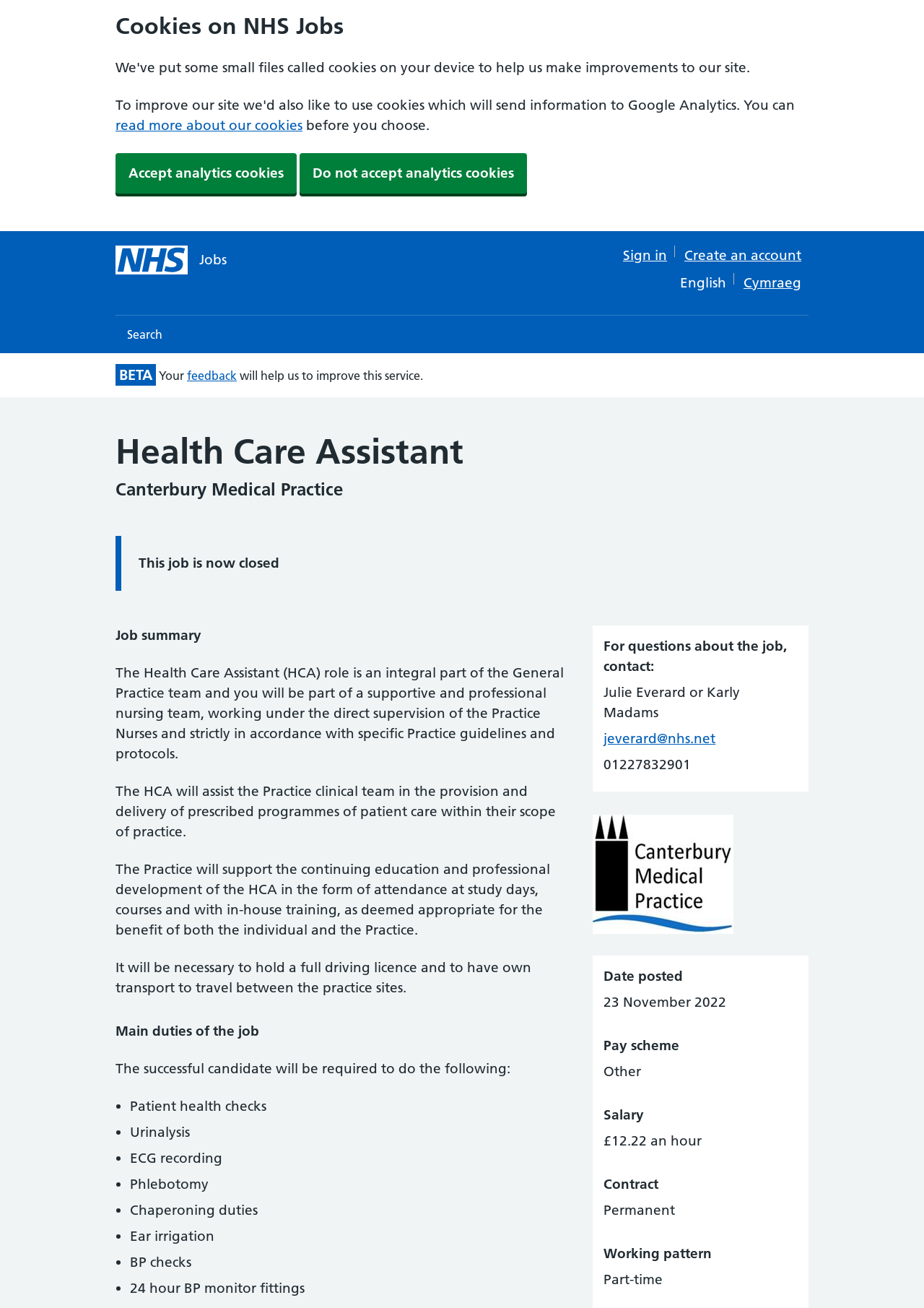Pinpoint the bounding box coordinates of the area that must be clicked to complete this instruction: "Click the 'feedback' link".

[0.202, 0.282, 0.256, 0.293]